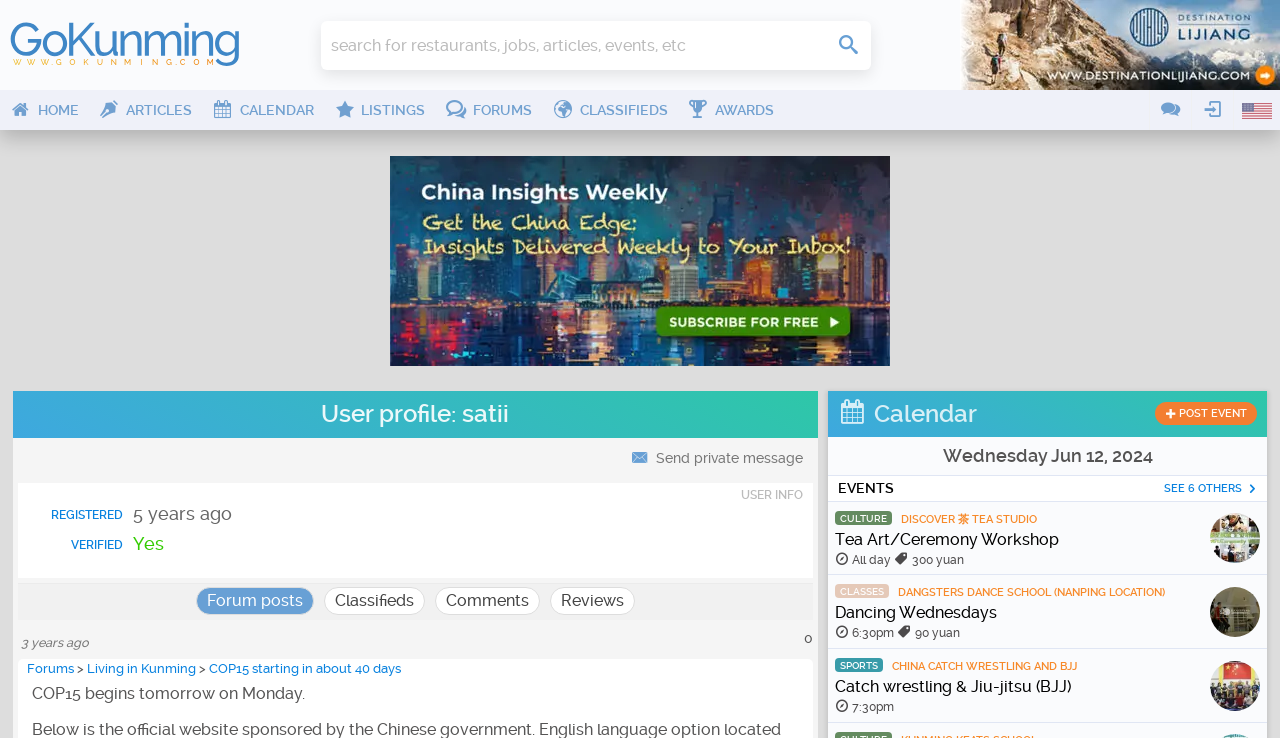Identify the bounding box coordinates for the element you need to click to achieve the following task: "Go to GoKunming homepage". Provide the bounding box coordinates as four float numbers between 0 and 1, in the form [left, top, right, bottom].

[0.0, 0.048, 0.195, 0.07]